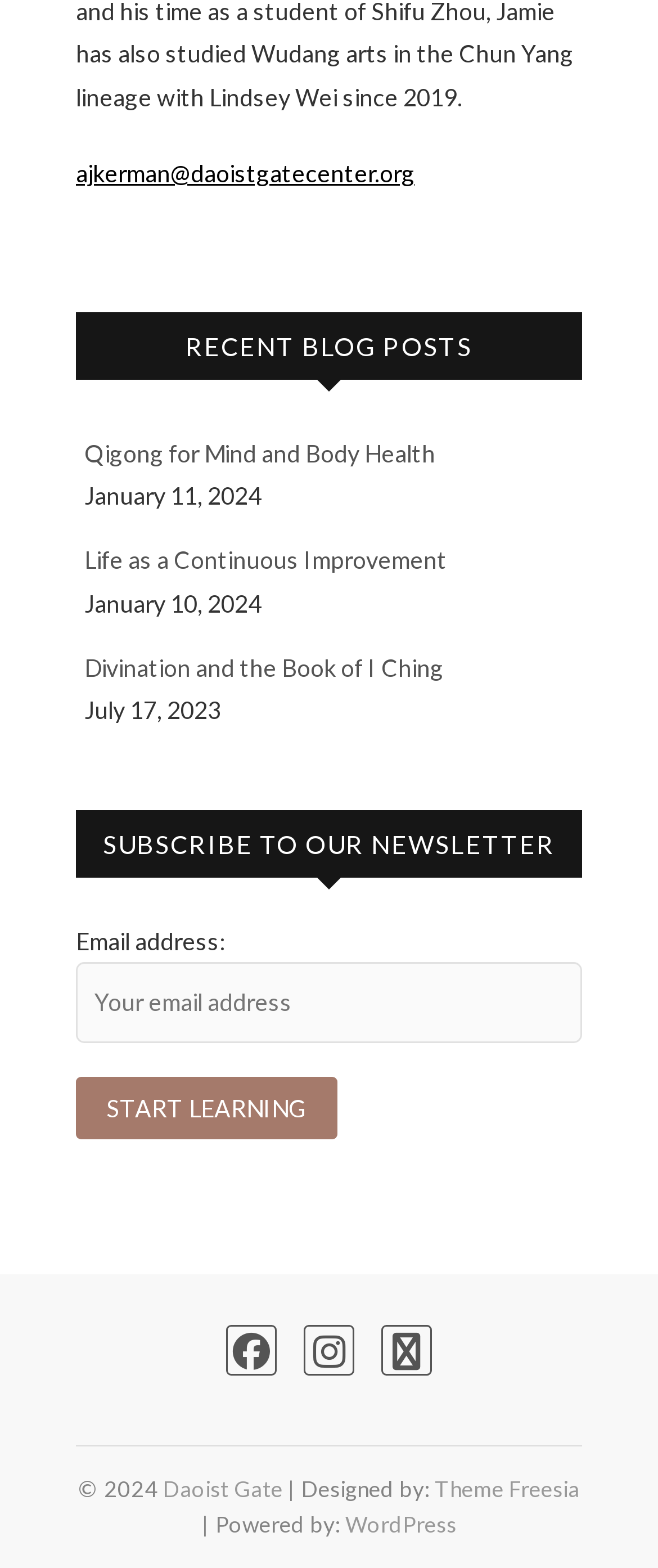Identify the bounding box coordinates of the section that should be clicked to achieve the task described: "Read the blog post 'Qigong for Mind and Body Health'".

[0.128, 0.28, 0.662, 0.298]